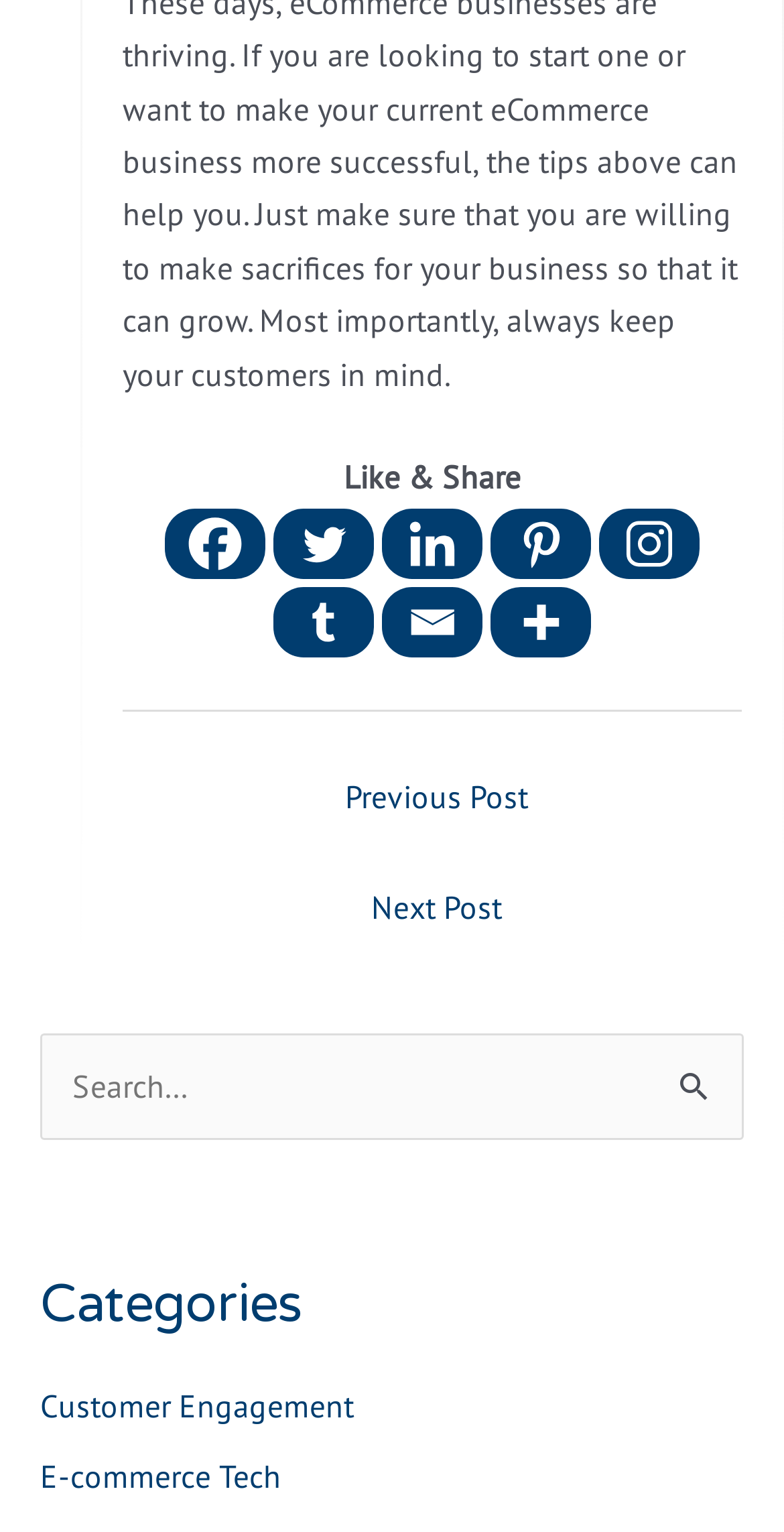Please answer the following query using a single word or phrase: 
What is the position of the Instagram link?

To the right of Facebook and Twitter links